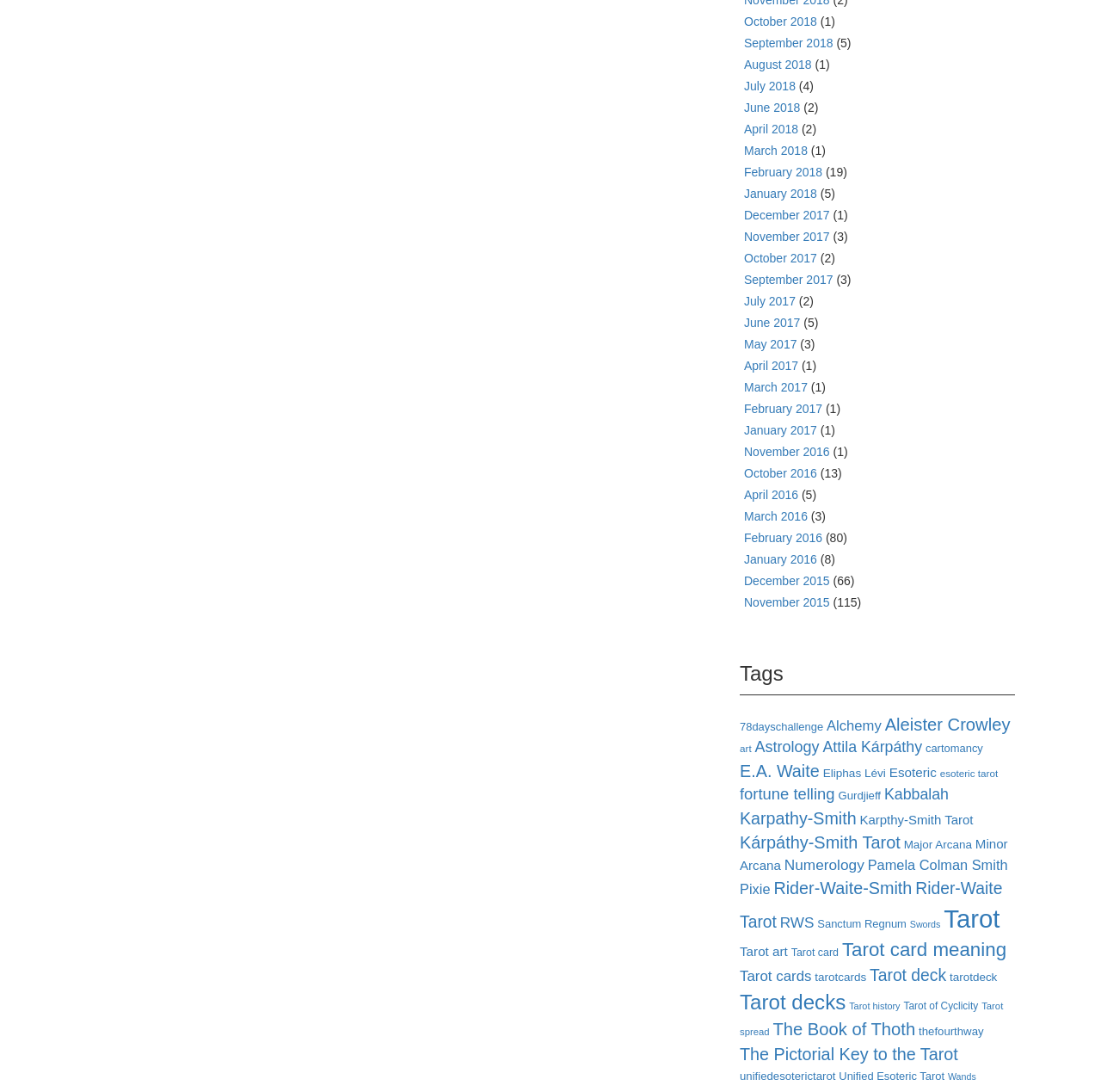Please specify the bounding box coordinates in the format (top-left x, top-left y, bottom-right x, bottom-right y), with values ranging from 0 to 1. Identify the bounding box for the UI component described as follows: Aleister Crowley

[0.804, 0.654, 0.918, 0.672]